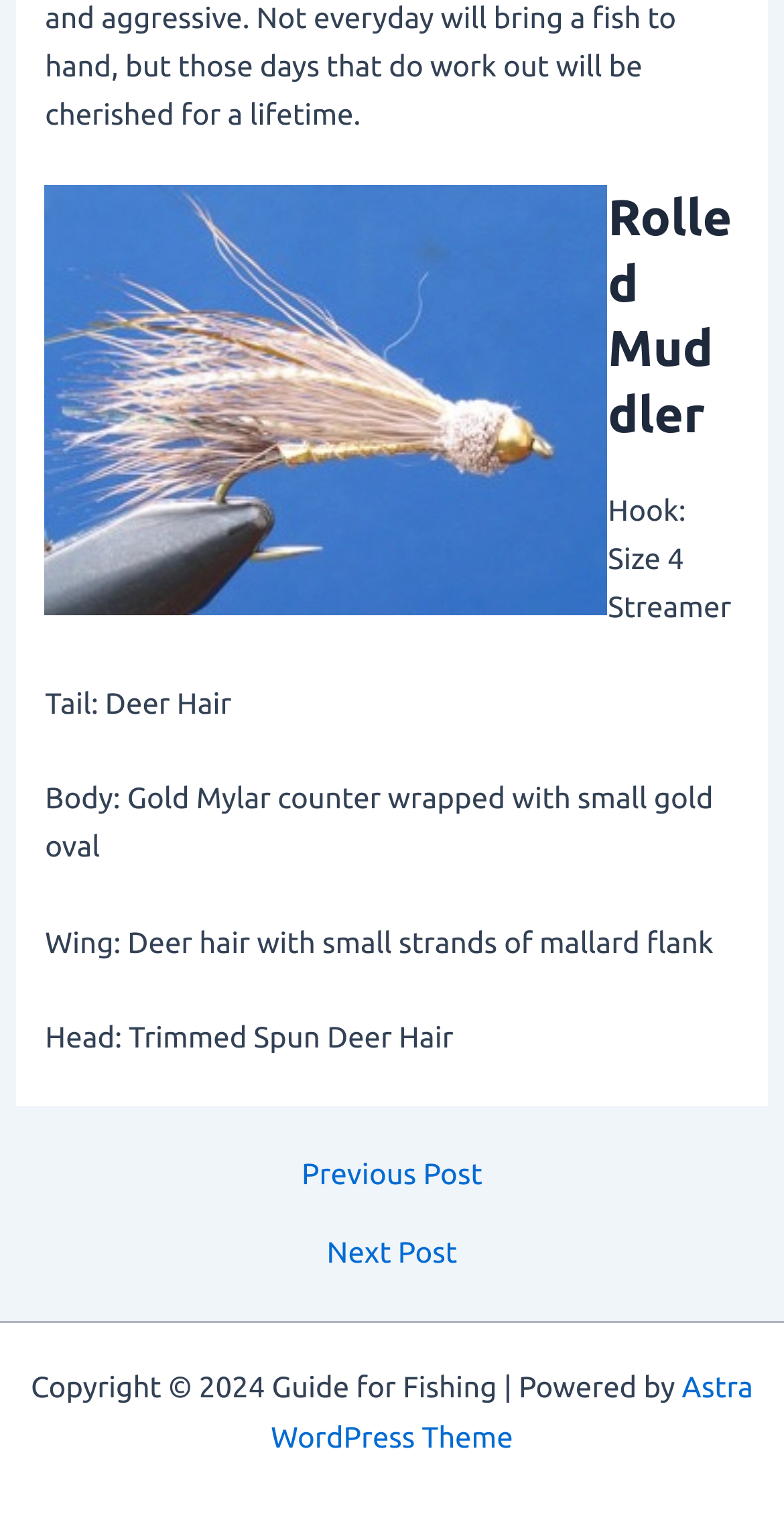How many links are present in the Post navigation section?
Give a one-word or short-phrase answer derived from the screenshot.

2